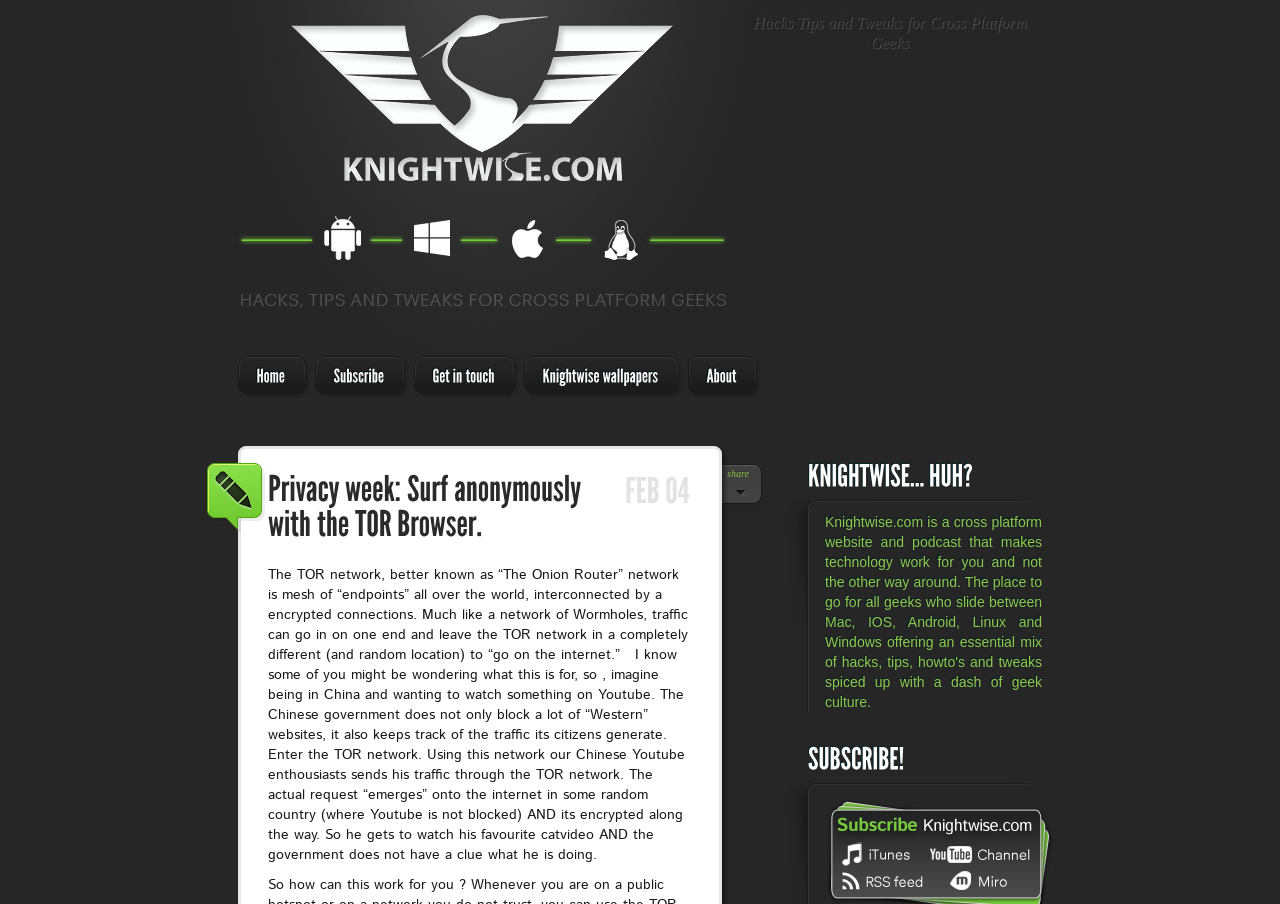Find the bounding box coordinates of the element to click in order to complete this instruction: "Click the Home link". The bounding box coordinates must be four float numbers between 0 and 1, denoted as [left, top, right, bottom].

[0.186, 0.394, 0.23, 0.44]